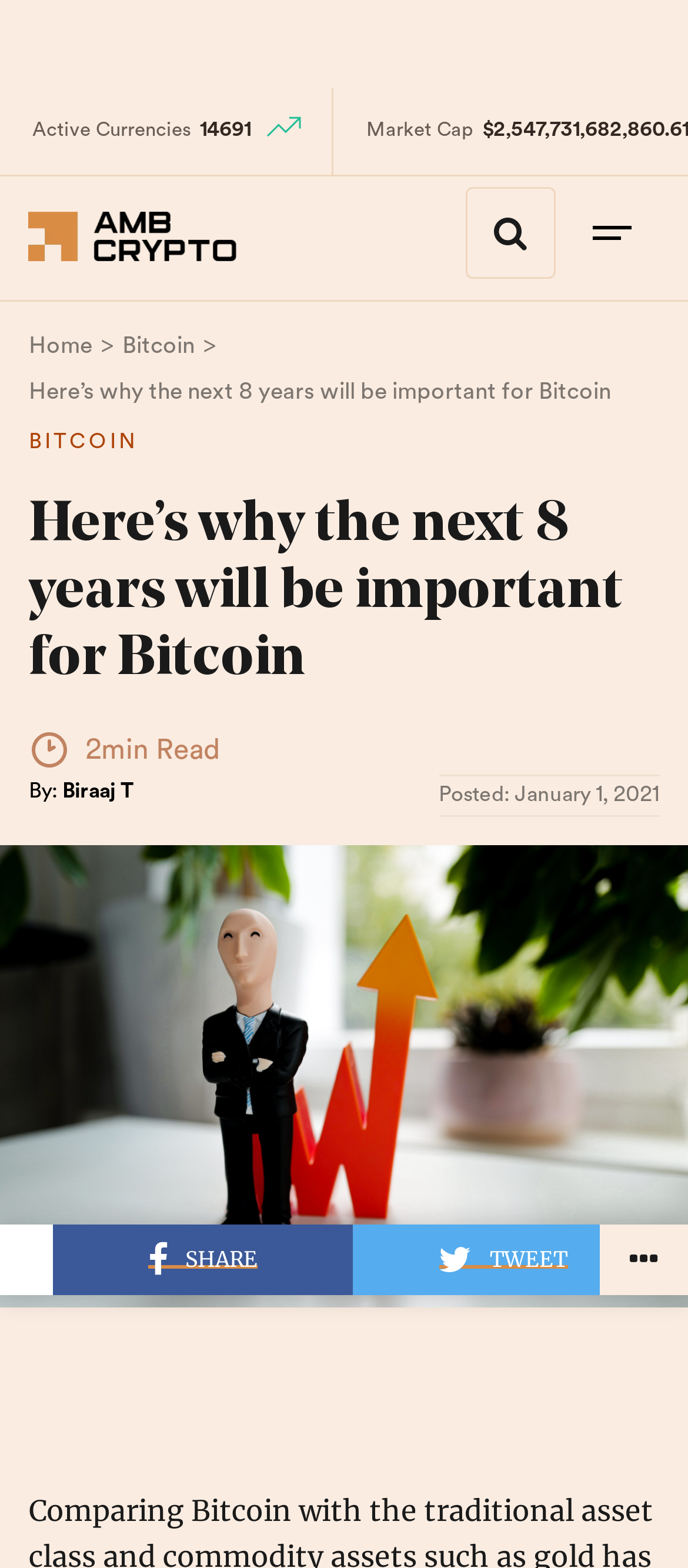Respond with a single word or phrase for the following question: 
What is the market capitalization?

Not mentioned